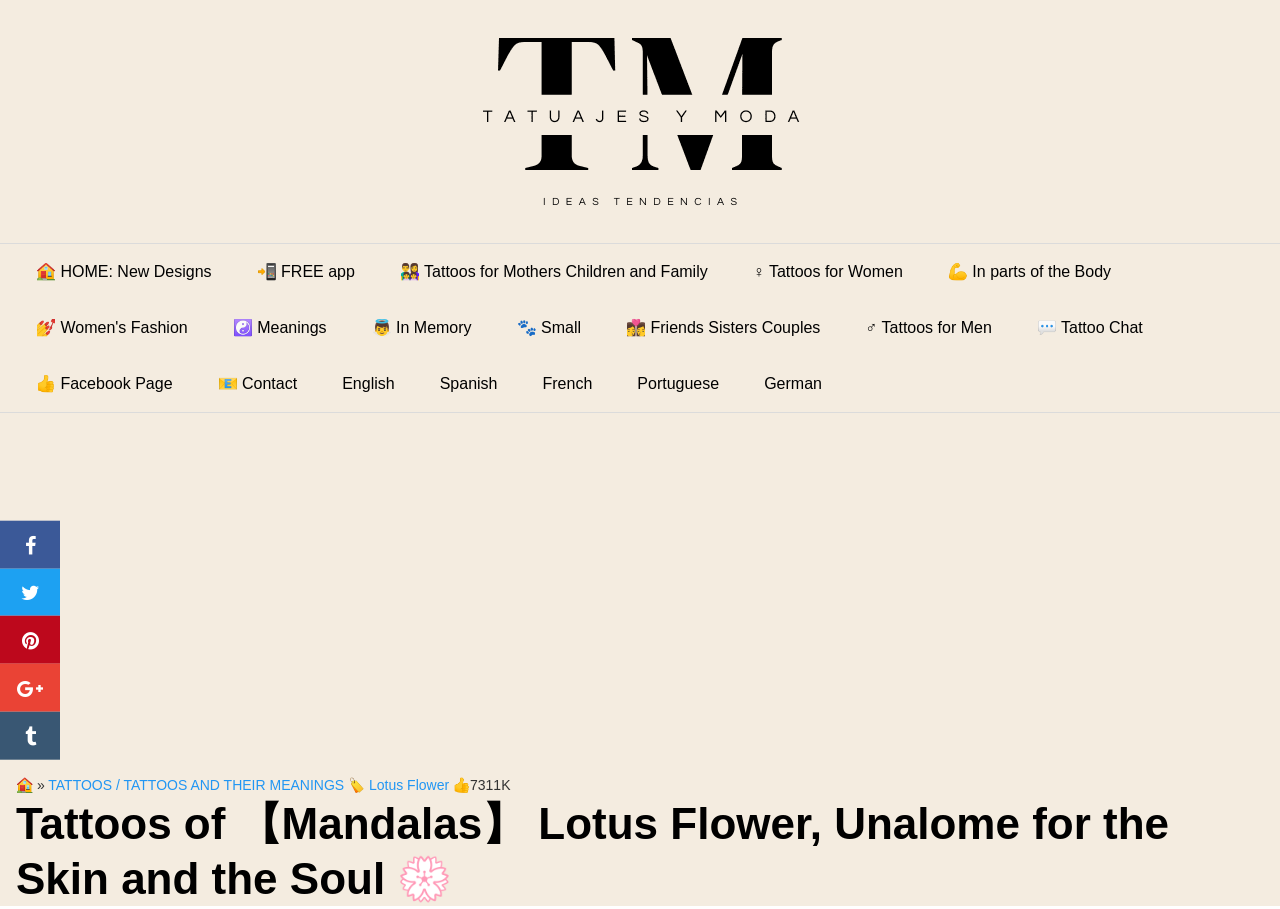Please identify the bounding box coordinates of the element's region that needs to be clicked to fulfill the following instruction: "Click on Tattoos and Fashion Ideas Trends". The bounding box coordinates should consist of four float numbers between 0 and 1, i.e., [left, top, right, bottom].

[0.025, 0.035, 0.975, 0.232]